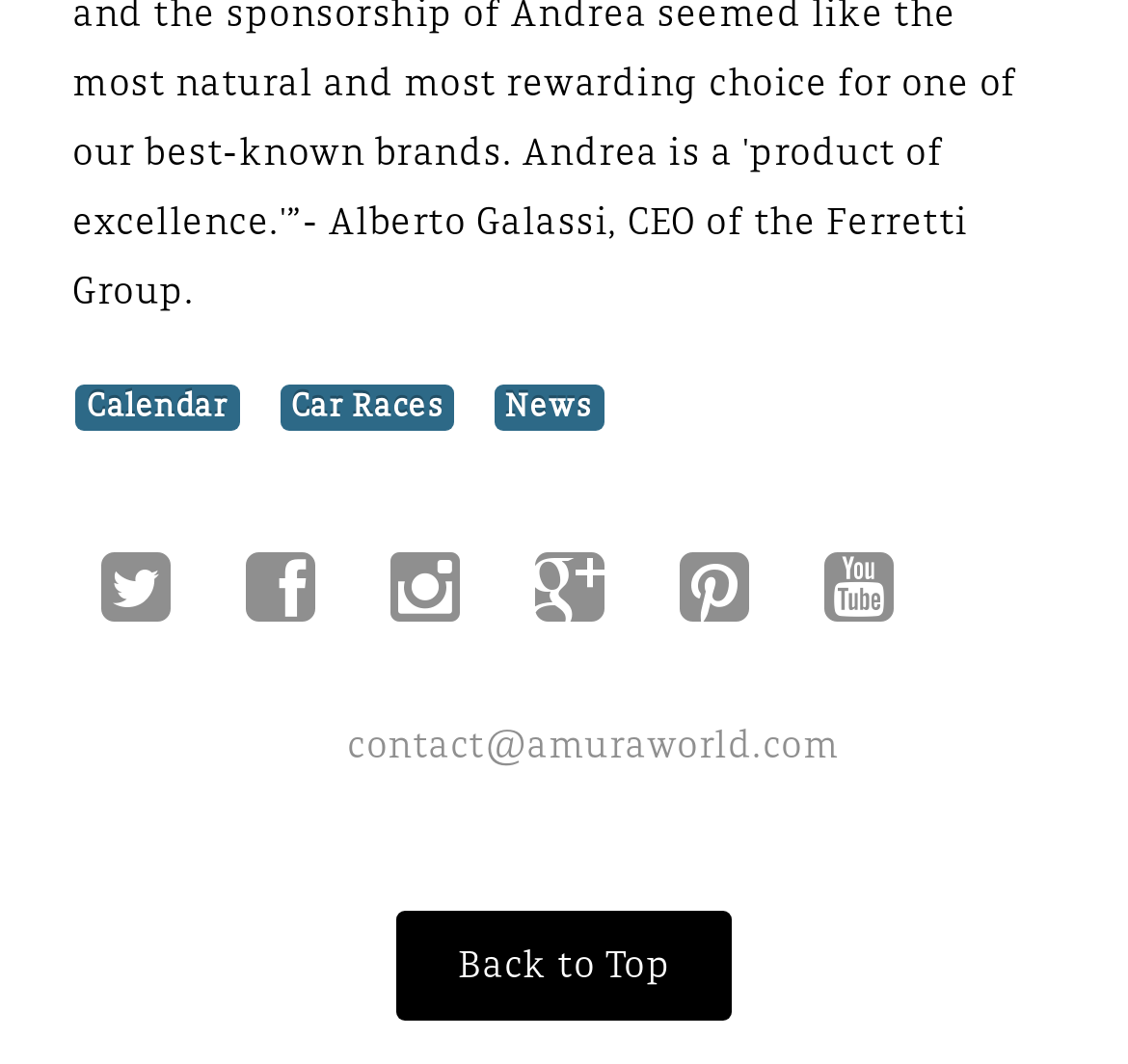Identify the bounding box for the UI element described as: "Calendar". The coordinates should be four float numbers between 0 and 1, i.e., [left, top, right, bottom].

[0.067, 0.362, 0.213, 0.405]